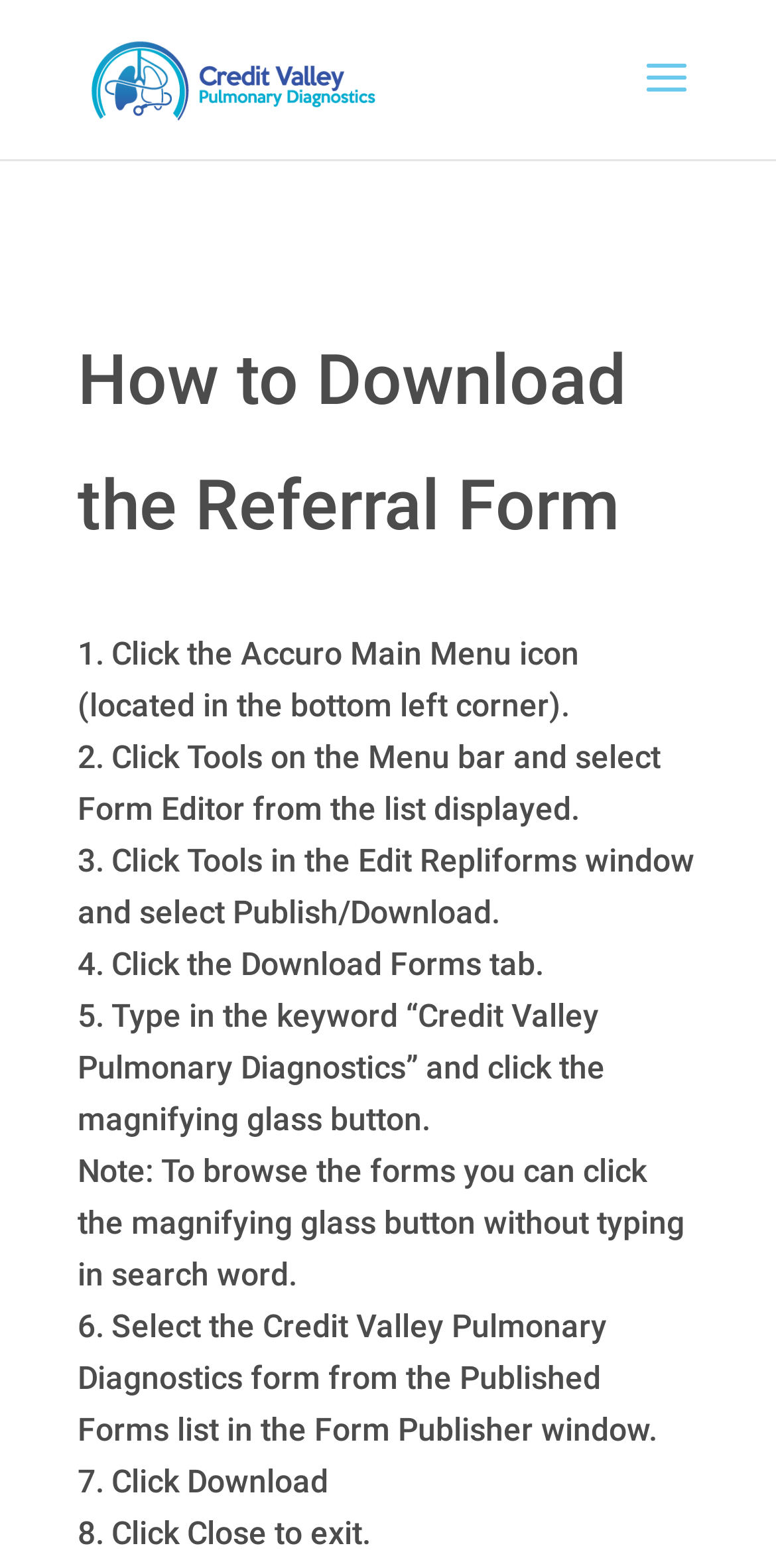Bounding box coordinates are specified in the format (top-left x, top-left y, bottom-right x, bottom-right y). All values are floating point numbers bounded between 0 and 1. Please provide the bounding box coordinate of the region this sentence describes: alt="Credit Valley Pulmonary Diagnostics"

[0.11, 0.036, 0.491, 0.061]